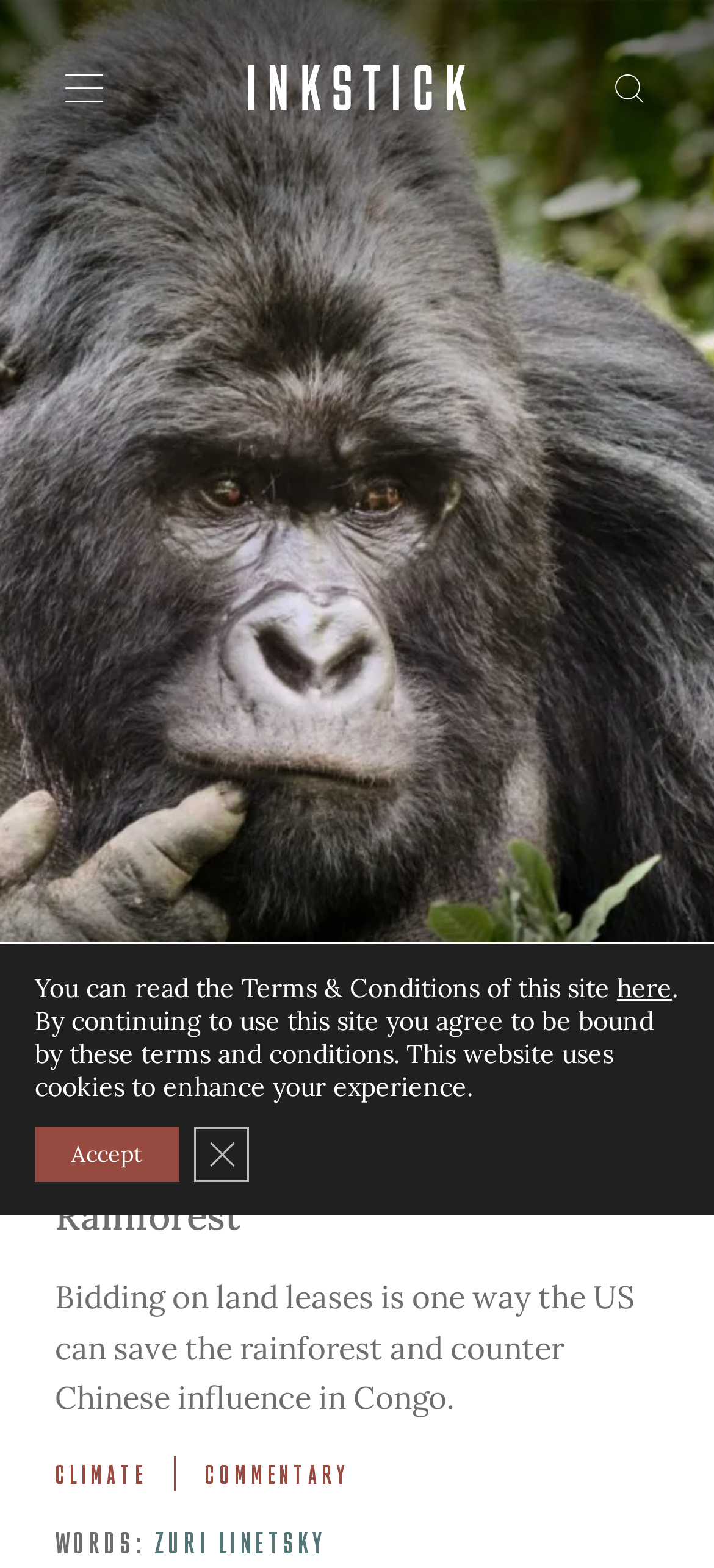Please specify the bounding box coordinates of the region to click in order to perform the following instruction: "Search for something".

[0.841, 0.037, 0.923, 0.075]